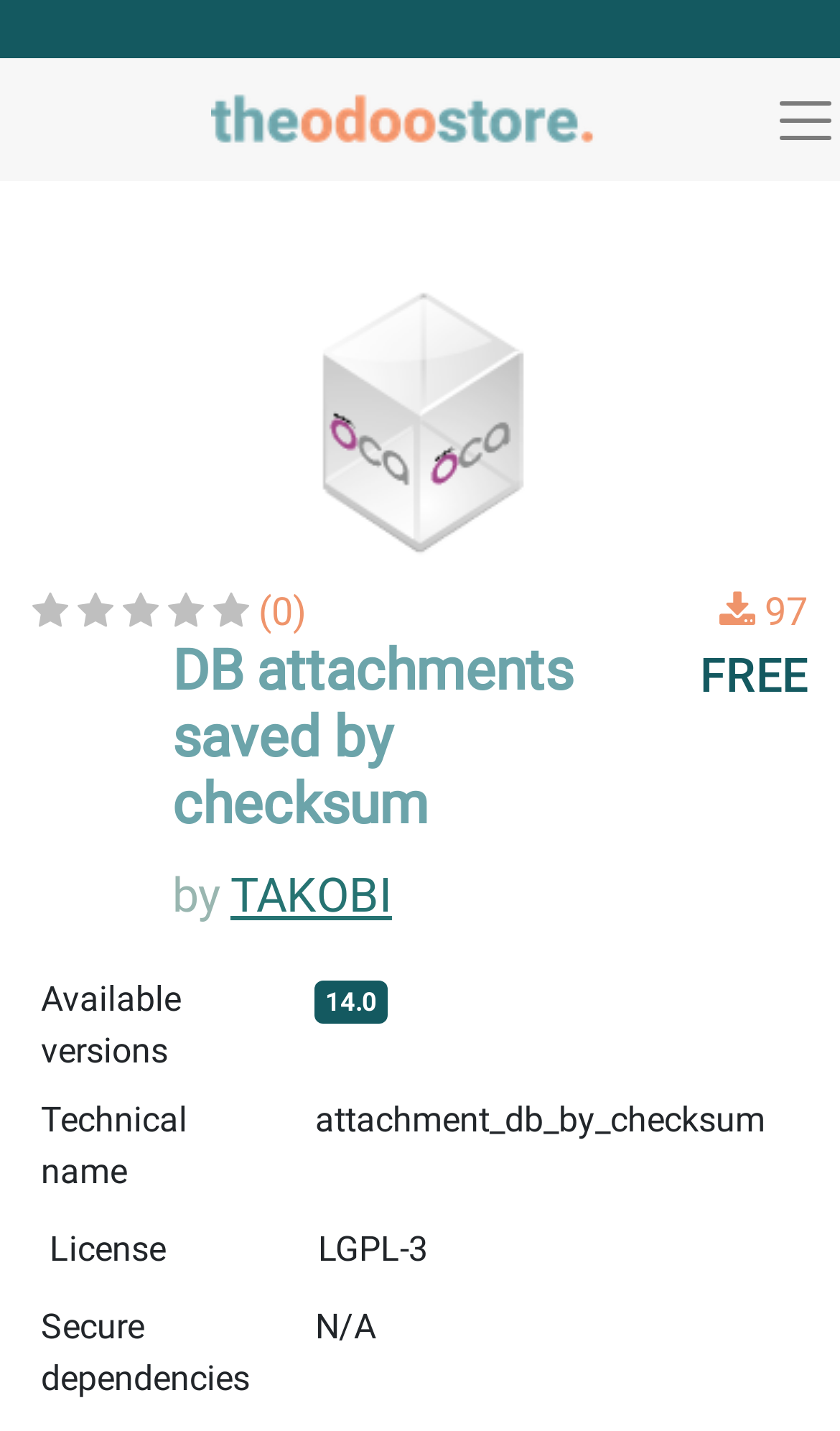Determine the primary headline of the webpage.

DB attachments saved by checksum